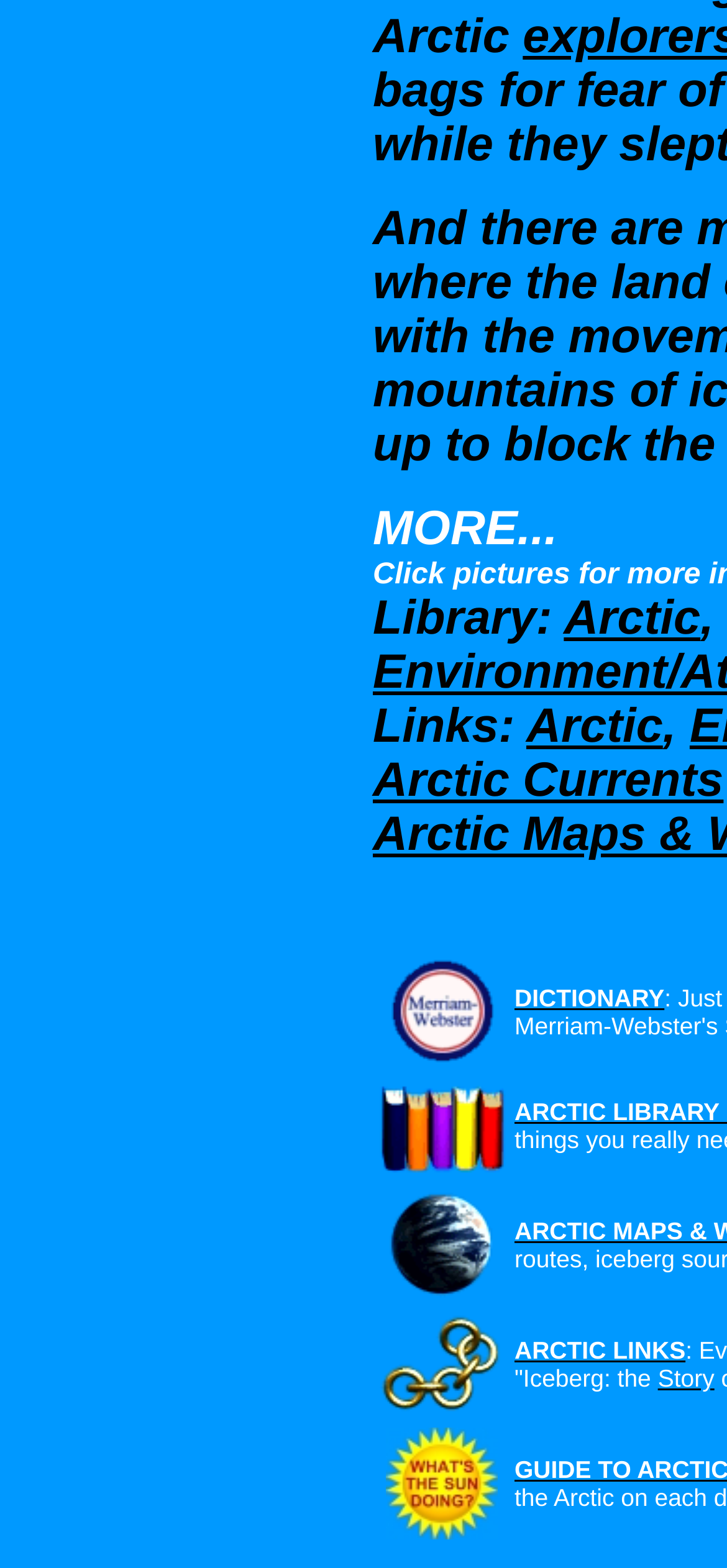Find the bounding box coordinates of the clickable region needed to perform the following instruction: "Explore Arctic Currents". The coordinates should be provided as four float numbers between 0 and 1, i.e., [left, top, right, bottom].

[0.513, 0.481, 0.995, 0.515]